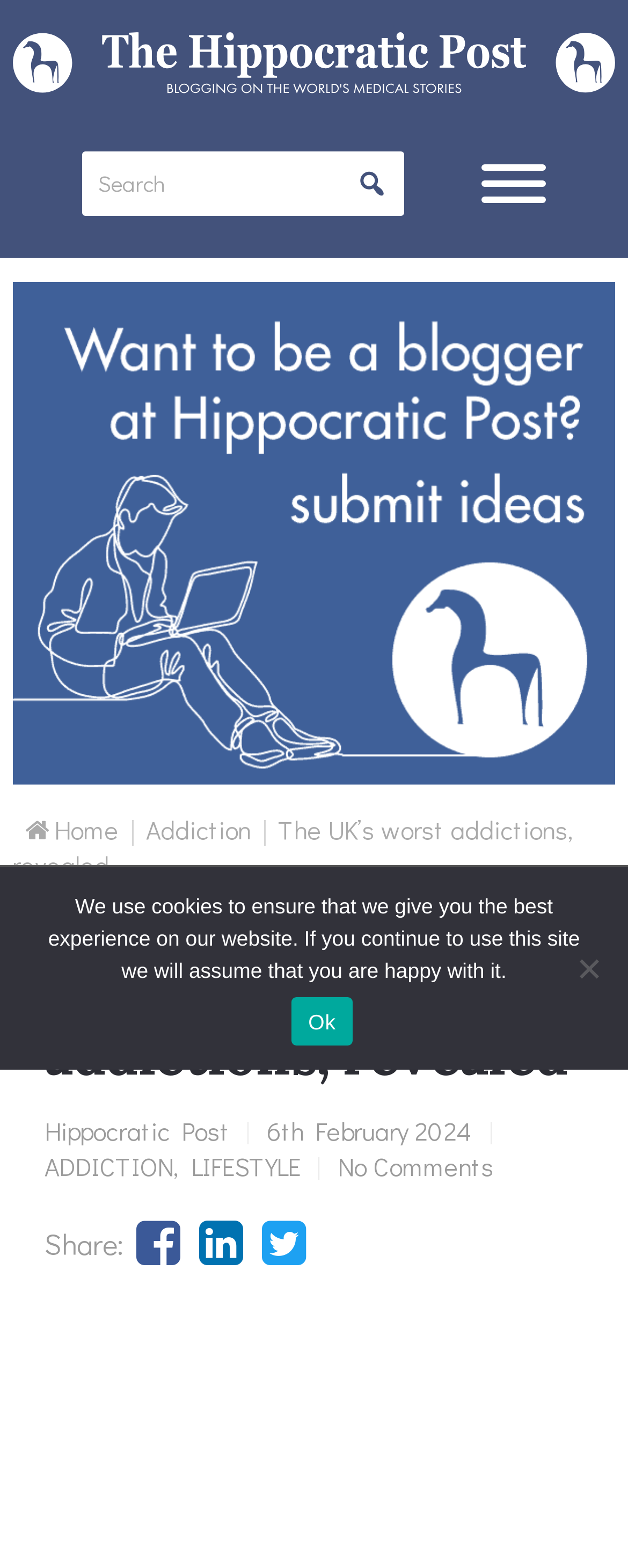Using the details in the image, give a detailed response to the question below:
What is the name of the website?

I determined the name of the website by looking at the top-left corner of the webpage, where I found a heading element with the text 'The Hippocratic Post'.